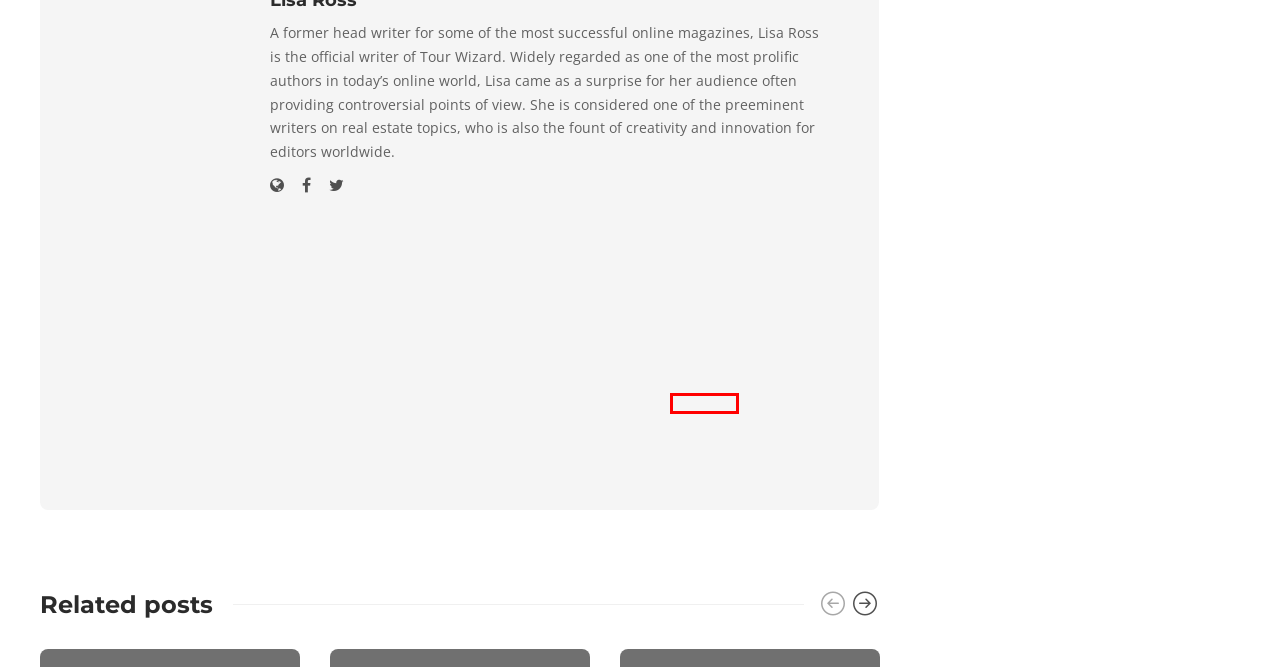Examine the webpage screenshot and identify the UI element enclosed in the red bounding box. Pick the webpage description that most accurately matches the new webpage after clicking the selected element. Here are the candidates:
A. virtual tour platform Archives - Tour Wizard
B. Lisa Ross, Author at Tour Wizard
C. How to invest money in real estate - Tour Wizard
D. virtual museum tours Archives - Tour Wizard
E. Best tips for renting an apartment abroad - Tour Wizard
F. Derek Lotts, Author at Tour Wizard
G. How to showcase smart home tech in a listing - Tour Wizard
H. Chloe Taylor, Author at Tour Wizard

C